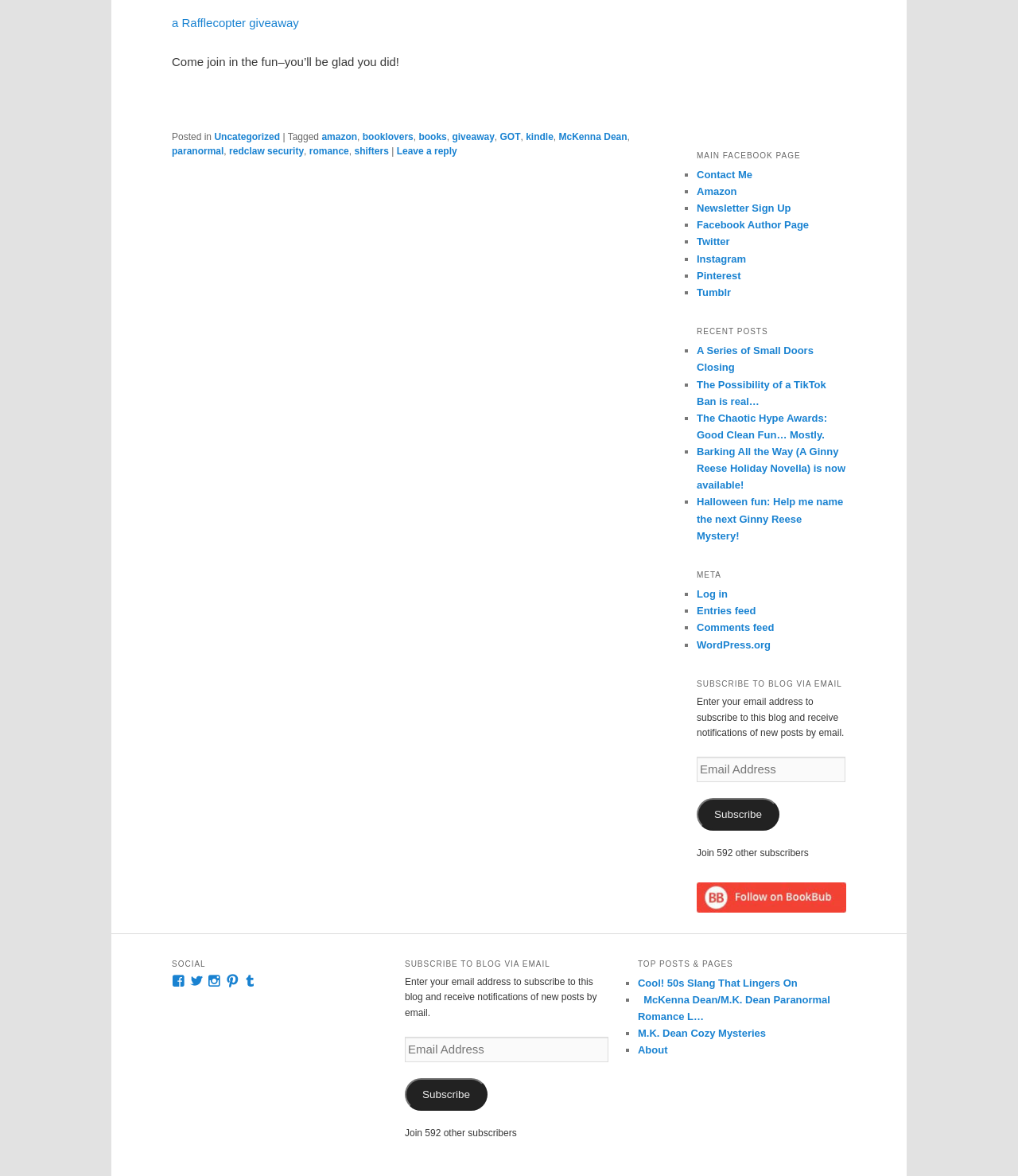Extract the bounding box coordinates of the UI element described by: "parent_node: AN EMBARRASSMENT OF ITCHES". The coordinates should include four float numbers ranging from 0 to 1, e.g., [left, top, right, bottom].

[0.684, 0.094, 0.831, 0.104]